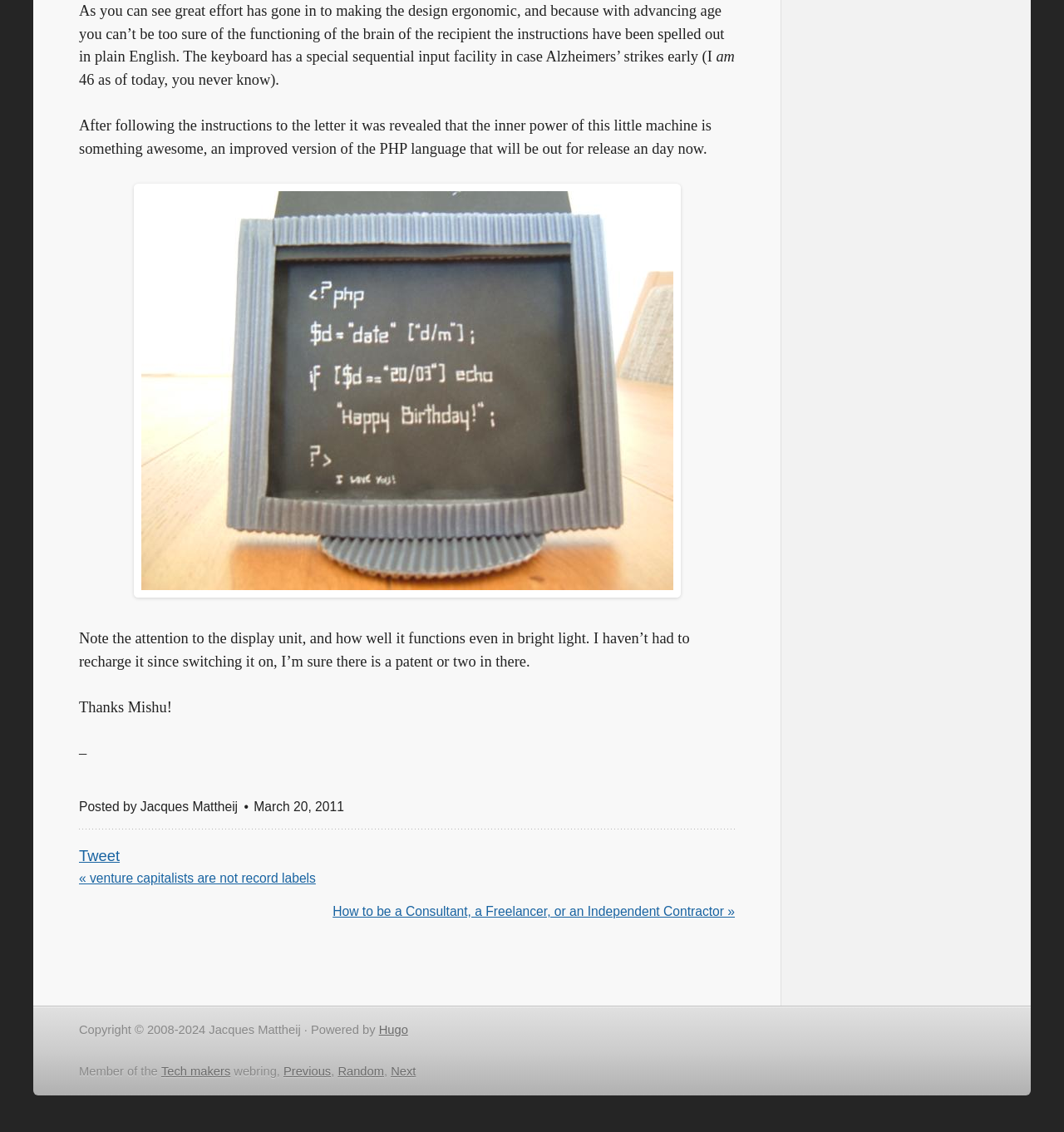What is the date of the post?
Based on the image, please offer an in-depth response to the question.

The date of the post can be found in the footer section of the webpage, where it is written as 'March 20, 2011' next to the author's name.